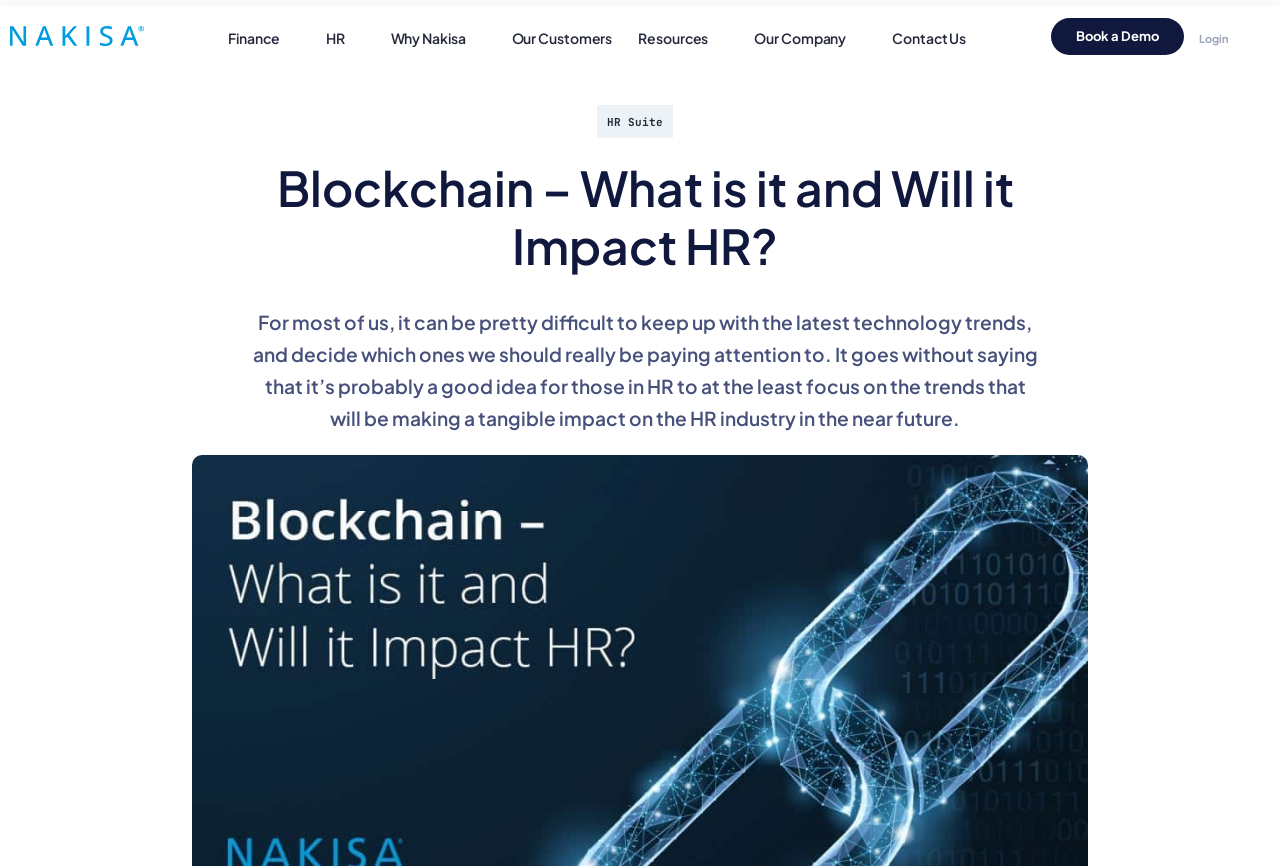Can you determine the bounding box coordinates of the area that needs to be clicked to fulfill the following instruction: "Follow us on X, formerly Twitter"?

None